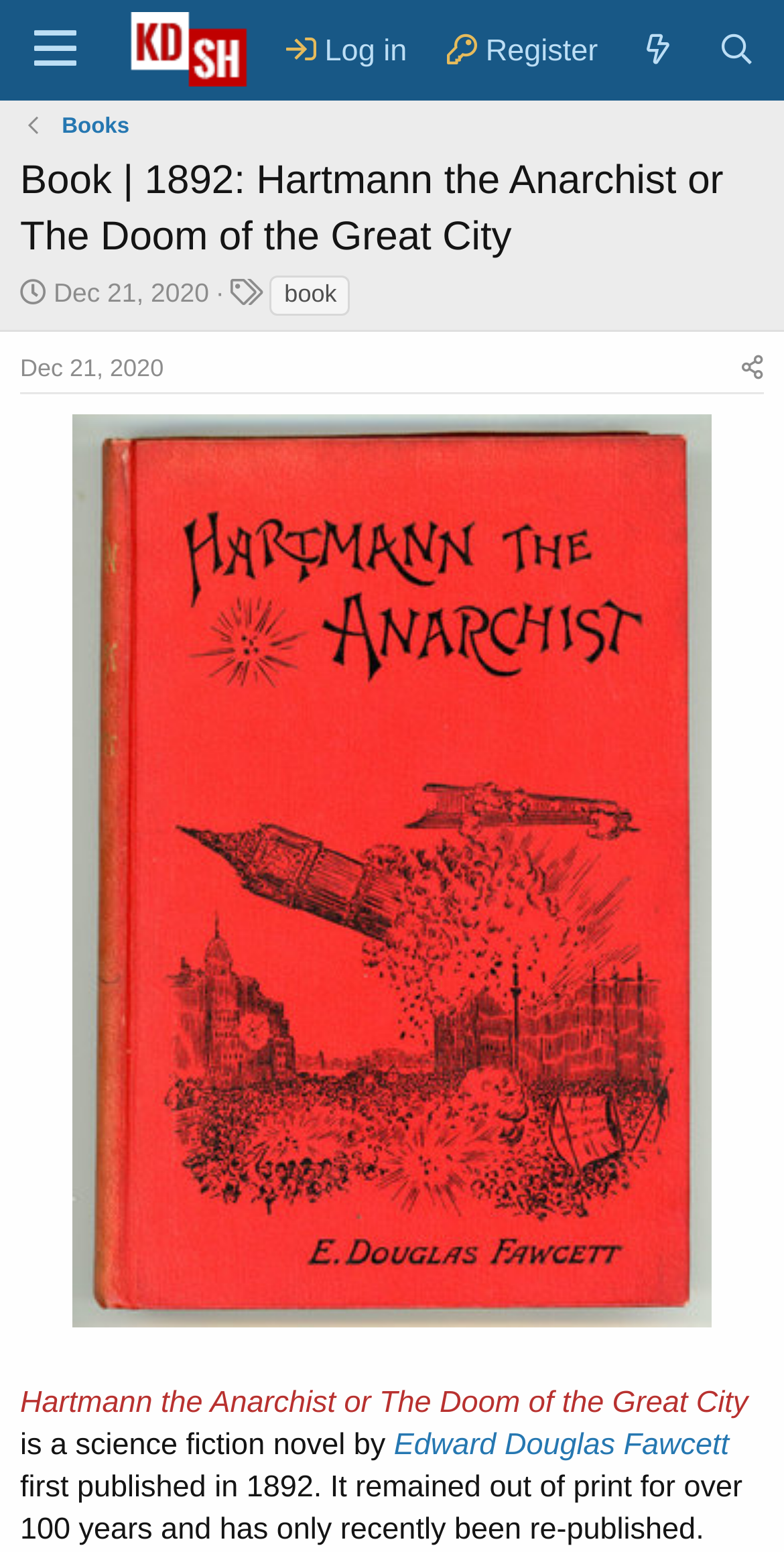Identify the bounding box coordinates of the specific part of the webpage to click to complete this instruction: "Click the 'Menu' button".

[0.01, 0.0, 0.13, 0.064]